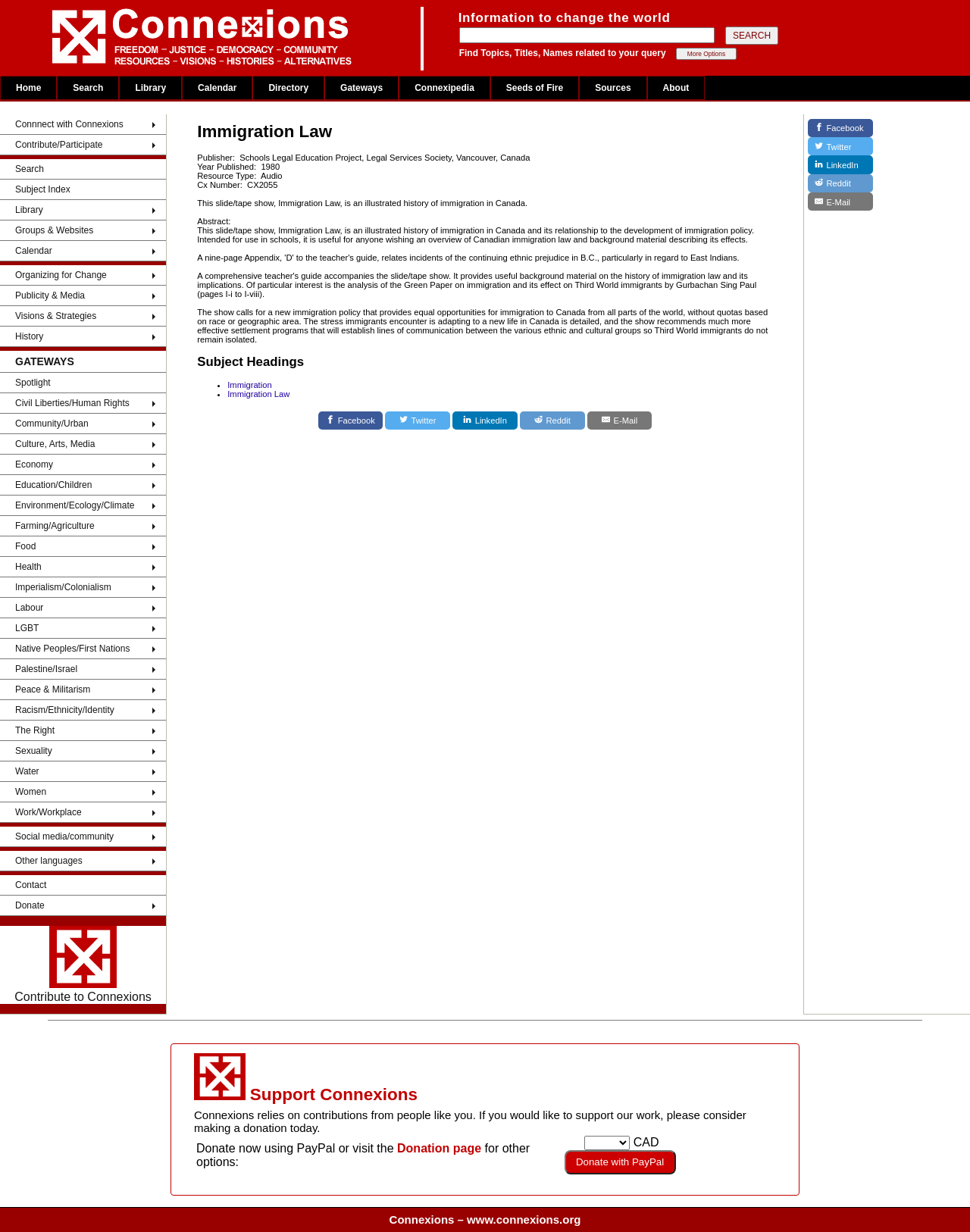What is the purpose of the search bar?
Respond to the question with a single word or phrase according to the image.

Search immigration law